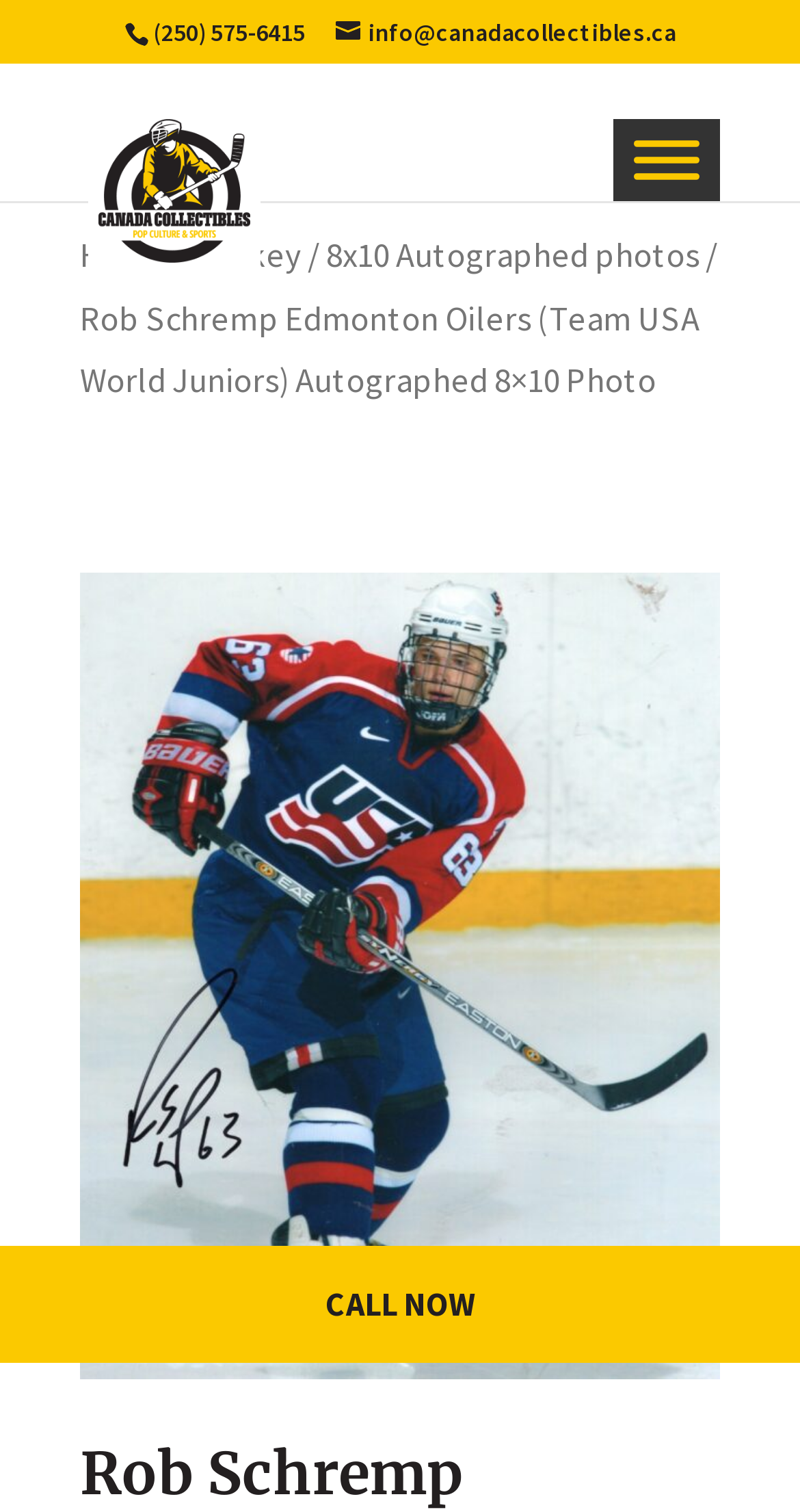Answer this question in one word or a short phrase: What is the email address?

info@canadacollectibles.ca